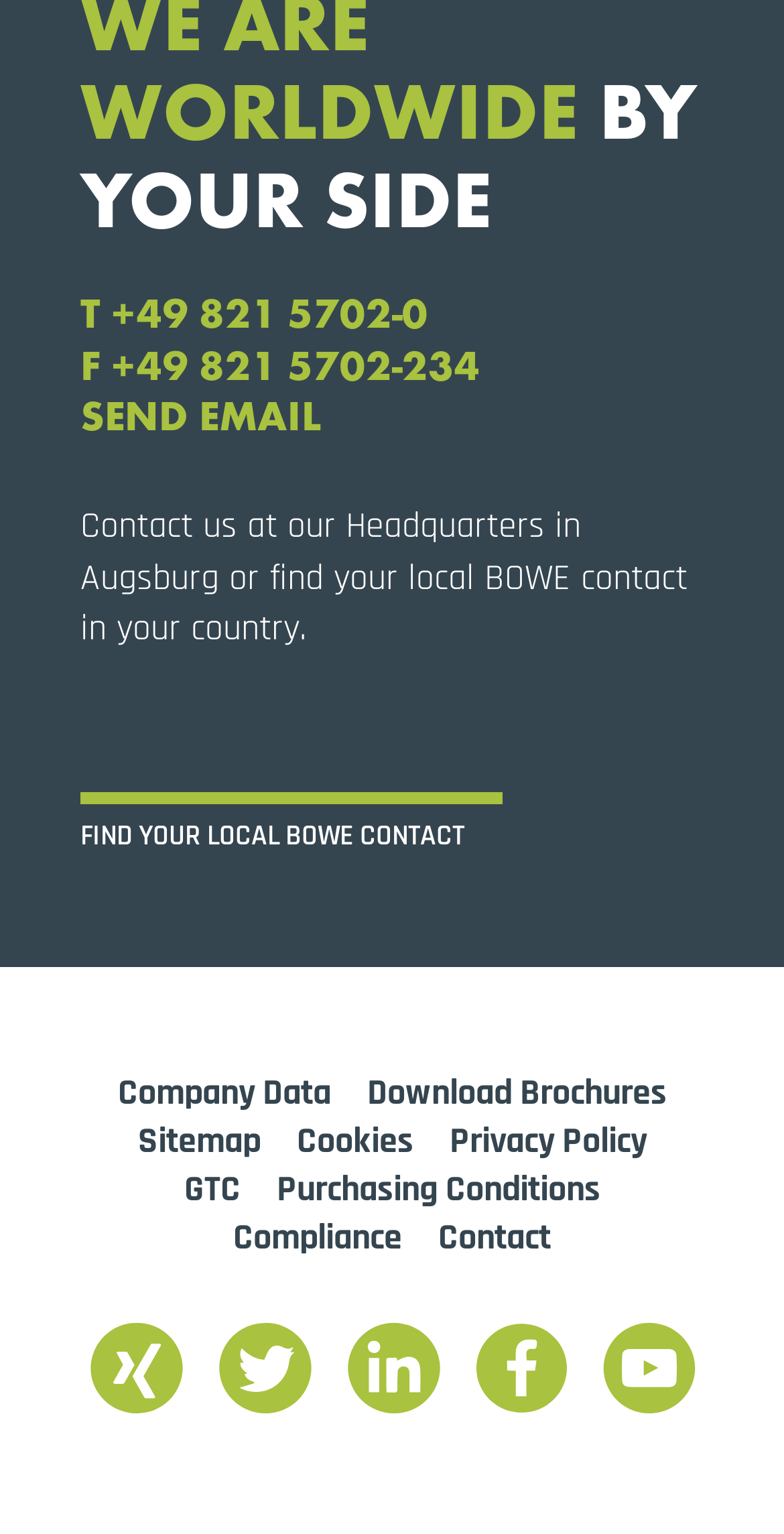Provide the bounding box coordinates of the area you need to click to execute the following instruction: "Click SEND EMAIL".

[0.103, 0.261, 0.41, 0.289]